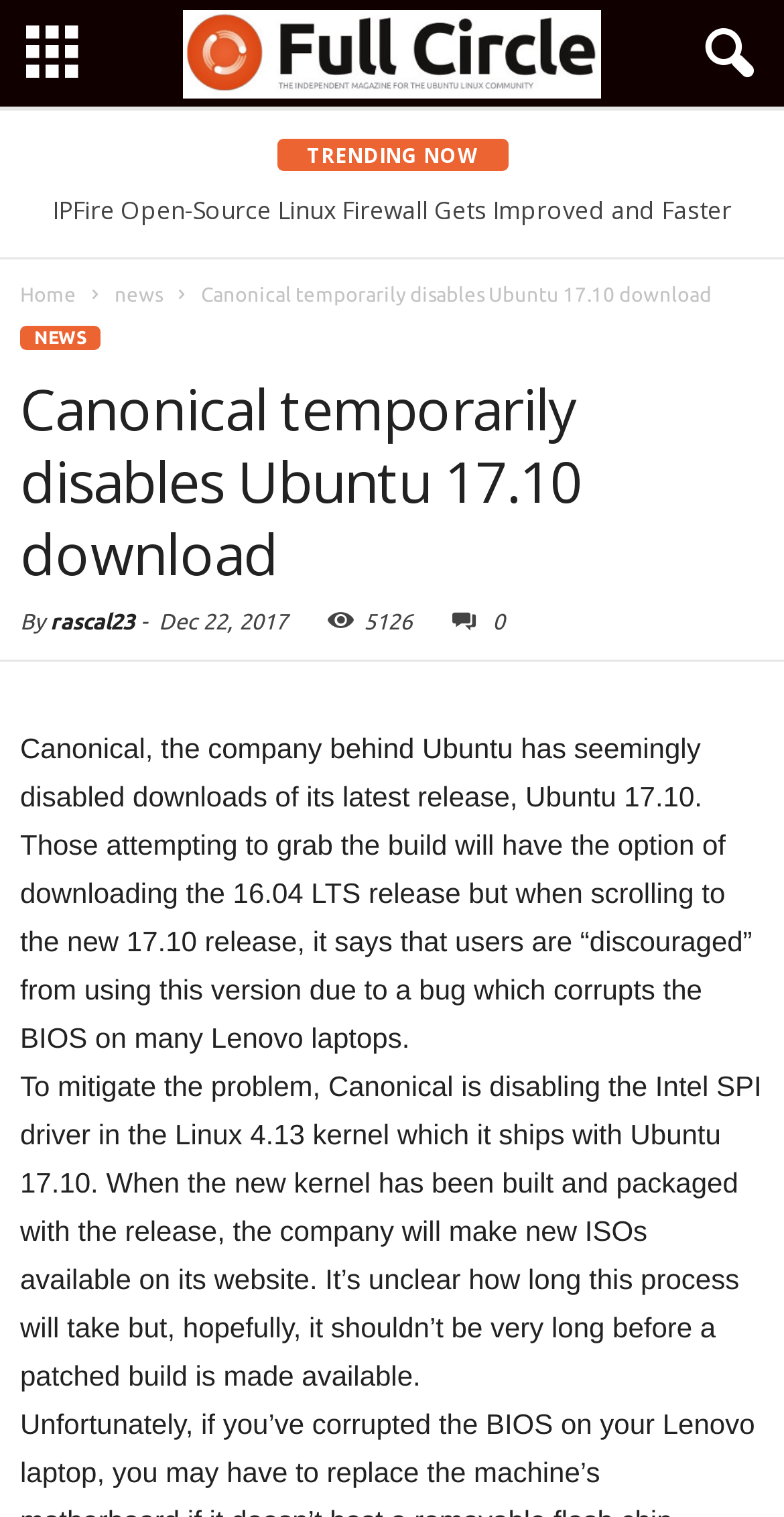Identify and extract the main heading of the webpage.

Canonical temporarily disables Ubuntu 17.10 download